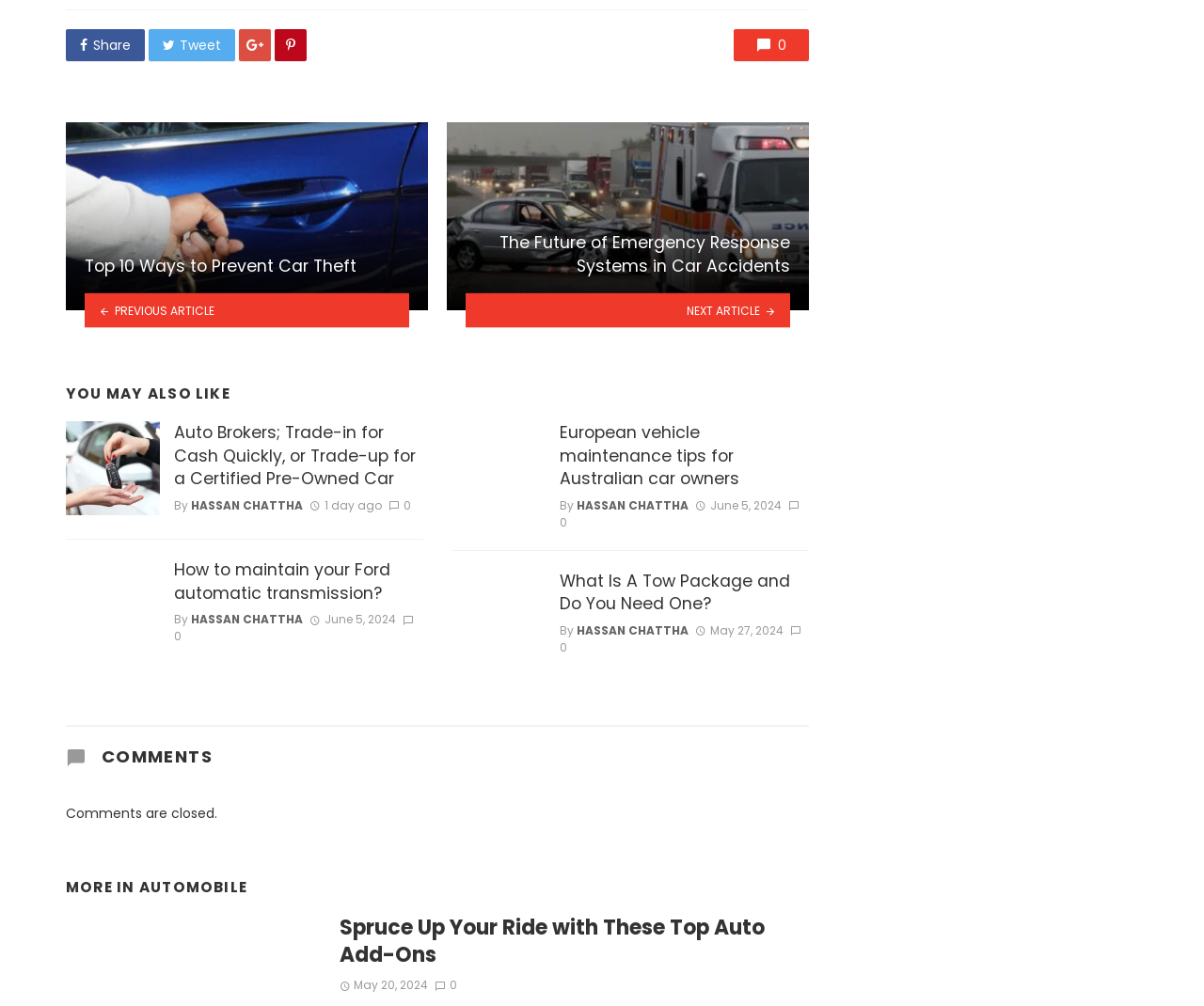Specify the bounding box coordinates of the region I need to click to perform the following instruction: "View the article 'Auto Brokers; Trade-in for Cash Quickly, or Trade-up for a Certified Pre-Owned Car'". The coordinates must be four float numbers in the range of 0 to 1, i.e., [left, top, right, bottom].

[0.055, 0.419, 0.352, 0.517]